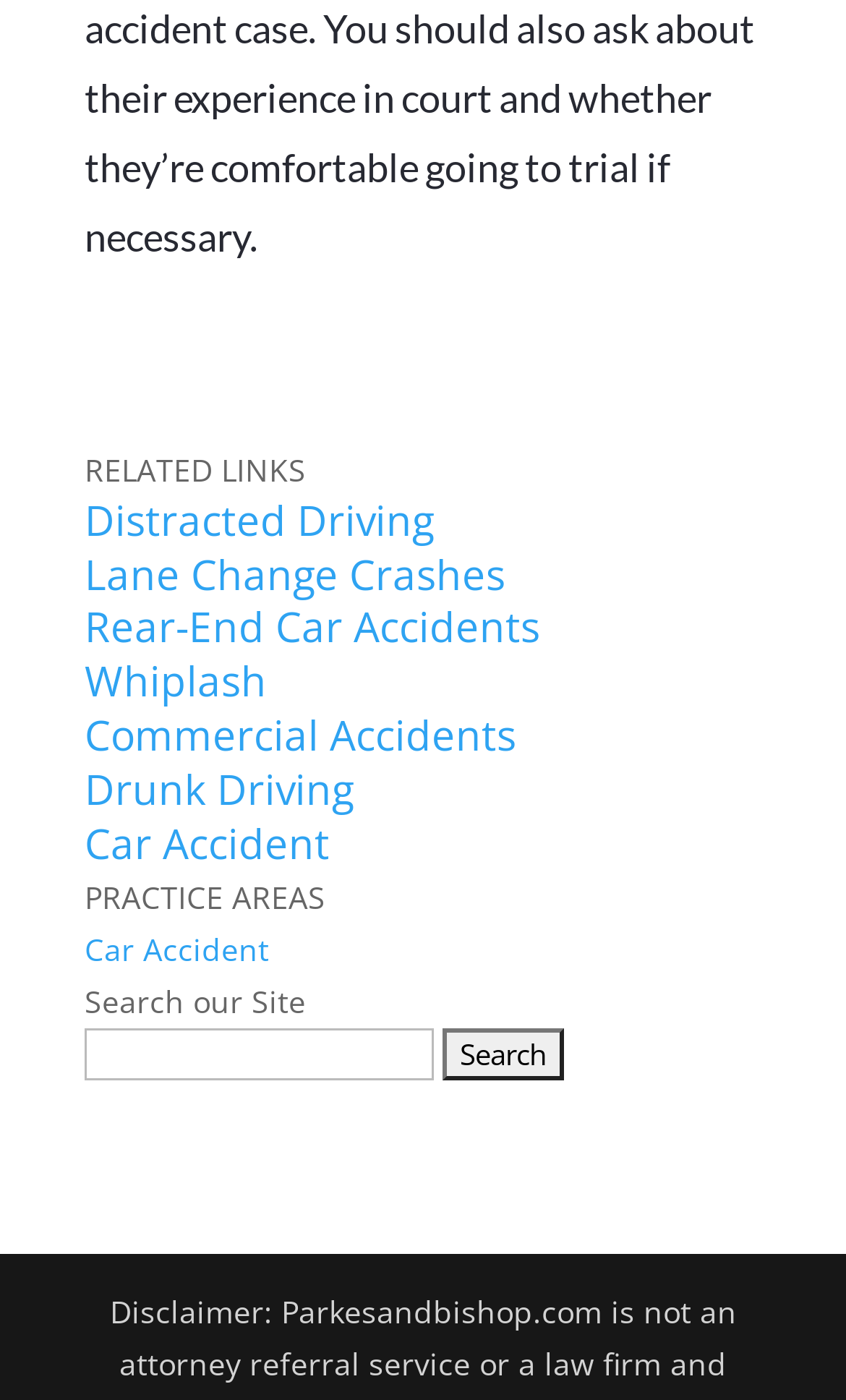Determine the bounding box coordinates of the target area to click to execute the following instruction: "Search for something."

[0.1, 0.734, 0.9, 0.771]